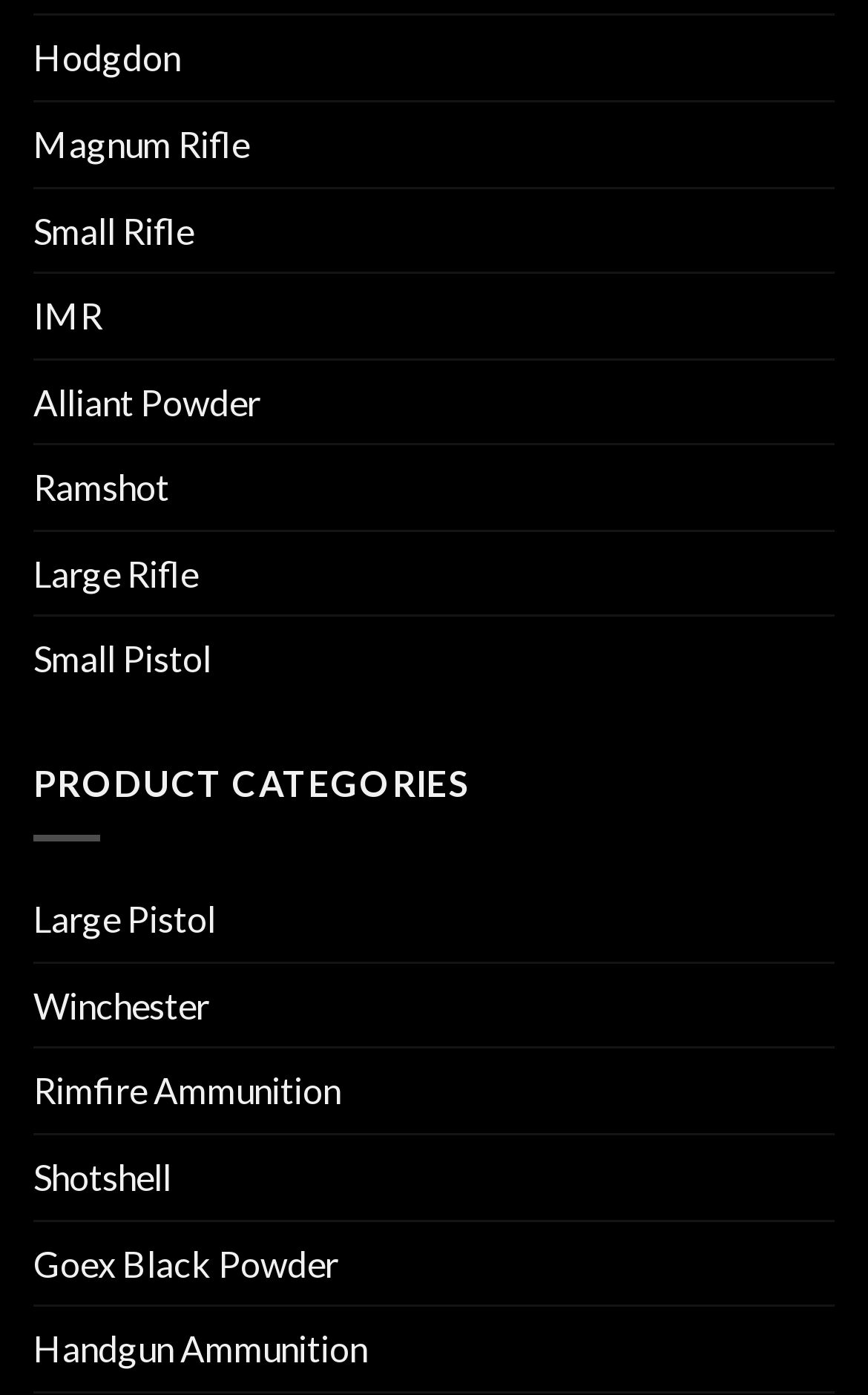Indicate the bounding box coordinates of the element that must be clicked to execute the instruction: "Explore Innovation". The coordinates should be given as four float numbers between 0 and 1, i.e., [left, top, right, bottom].

None